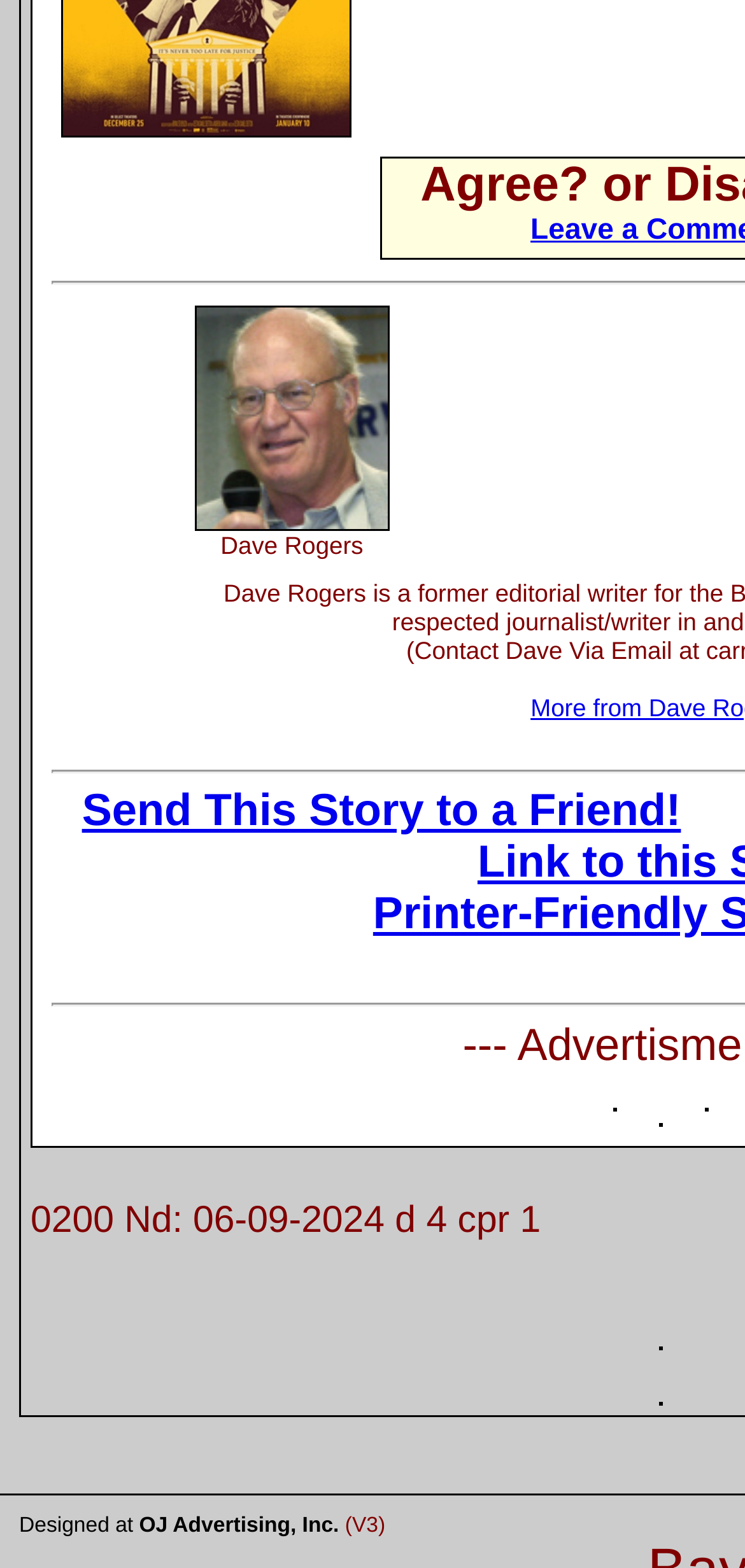What is the name of the person mentioned?
Please provide a single word or phrase answer based on the image.

Dave Rogers